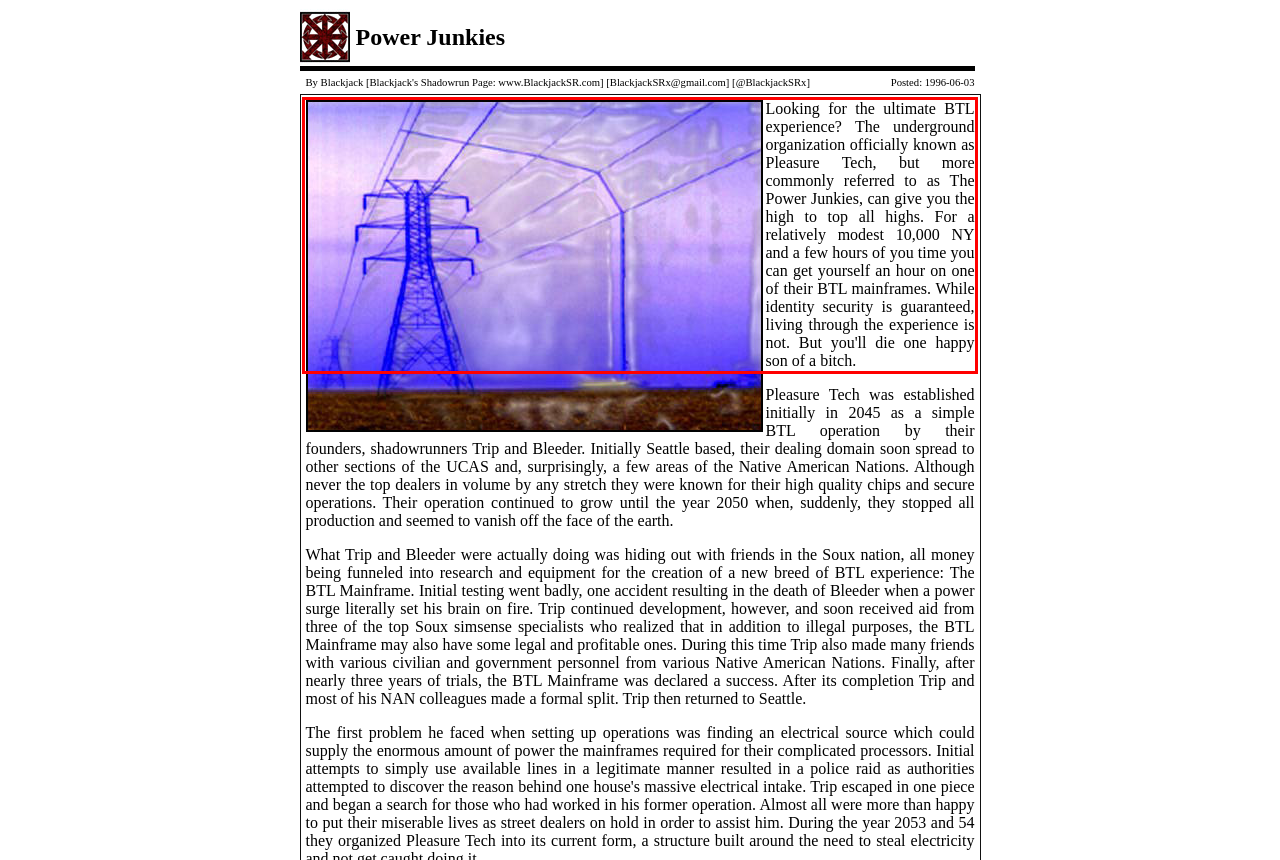Given a screenshot of a webpage containing a red rectangle bounding box, extract and provide the text content found within the red bounding box.

Looking for the ultimate BTL experience? The underground organization officially known as Pleasure Tech, but more commonly referred to as The Power Junkies, can give you the high to top all highs. For a relatively modest 10,000 NY and a few hours of you time you can get yourself an hour on one of their BTL mainframes. While identity security is guaranteed, living through the experience is not. But you'll die one happy son of a bitch.